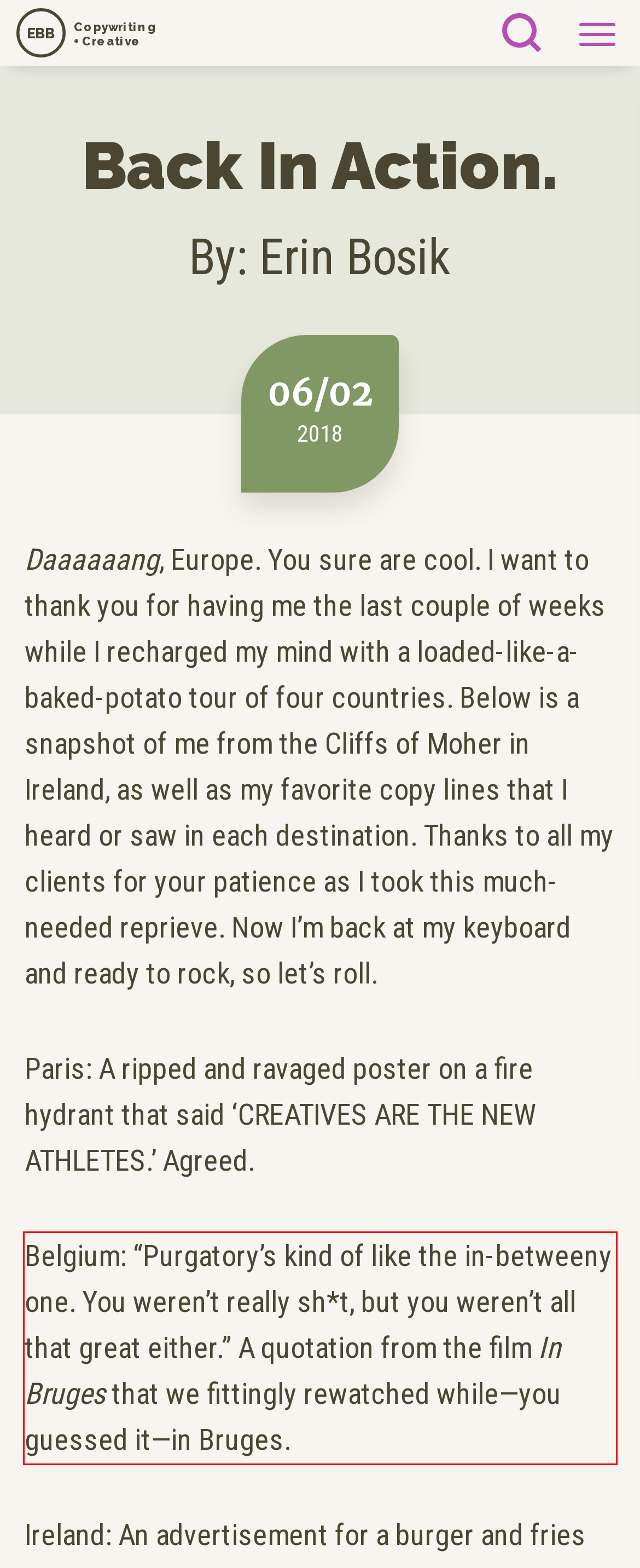Given the screenshot of the webpage, identify the red bounding box, and recognize the text content inside that red bounding box.

Belgium: “Purgatory’s kind of like the in-betweeny one. You weren’t really sh*t, but you weren’t all that great either.” A quotation from the film In Bruges that we fittingly rewatched while—you guessed it—in Bruges.